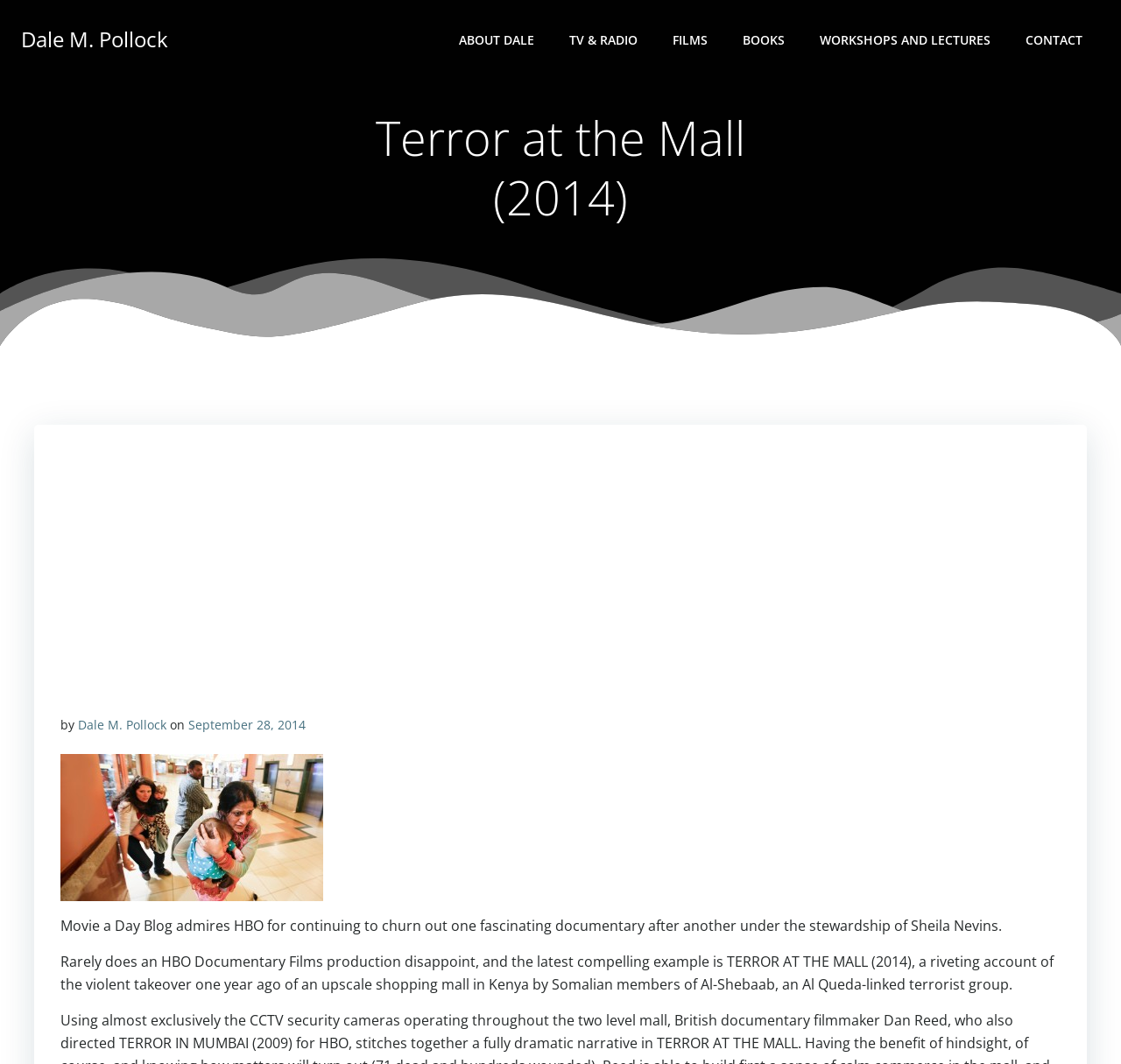Pinpoint the bounding box coordinates of the clickable area necessary to execute the following instruction: "view the image of terror-at-the-mall-1024". The coordinates should be given as four float numbers between 0 and 1, namely [left, top, right, bottom].

[0.054, 0.708, 0.288, 0.847]